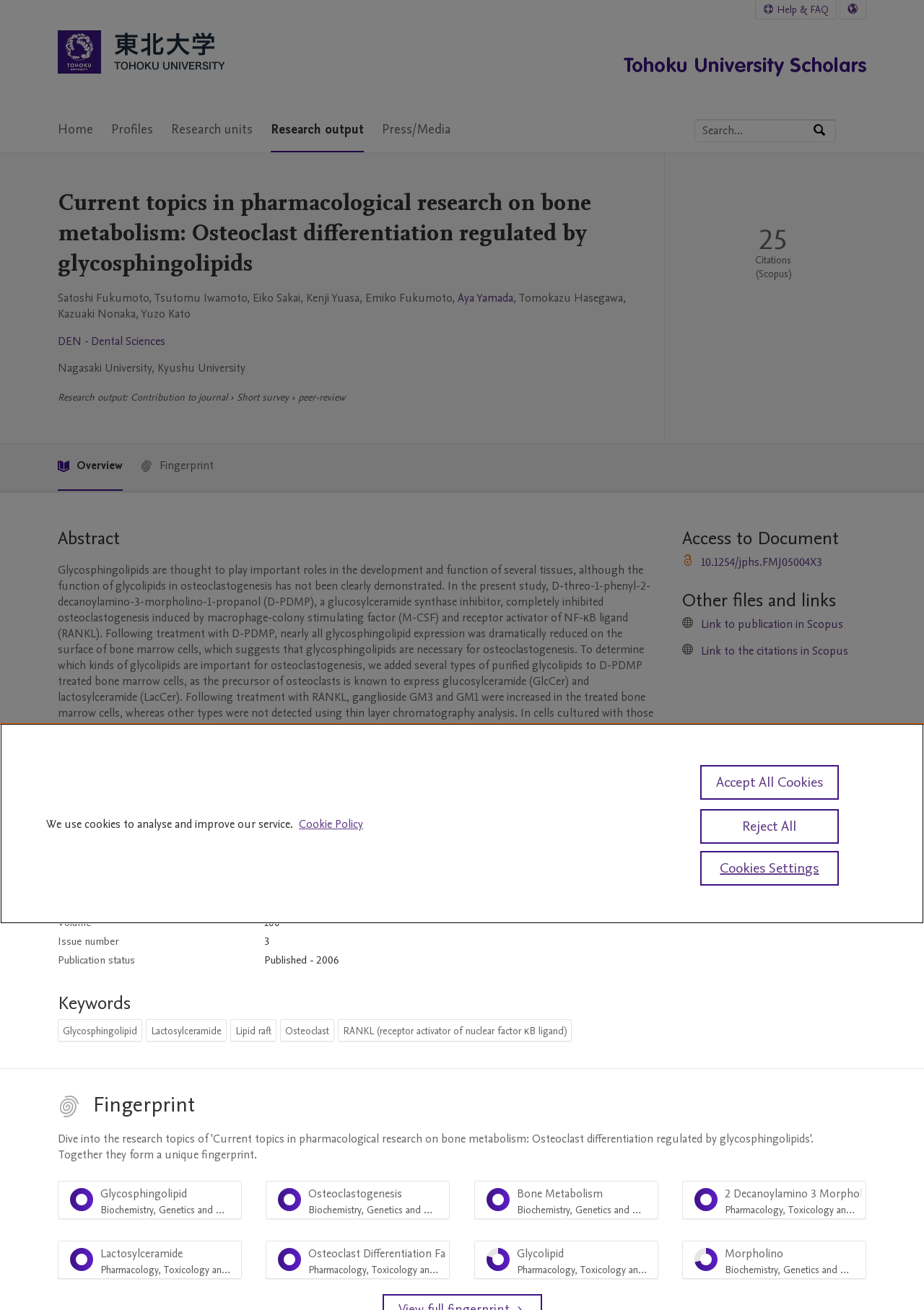Identify the bounding box coordinates of the part that should be clicked to carry out this instruction: "Access to document".

[0.738, 0.402, 0.937, 0.421]